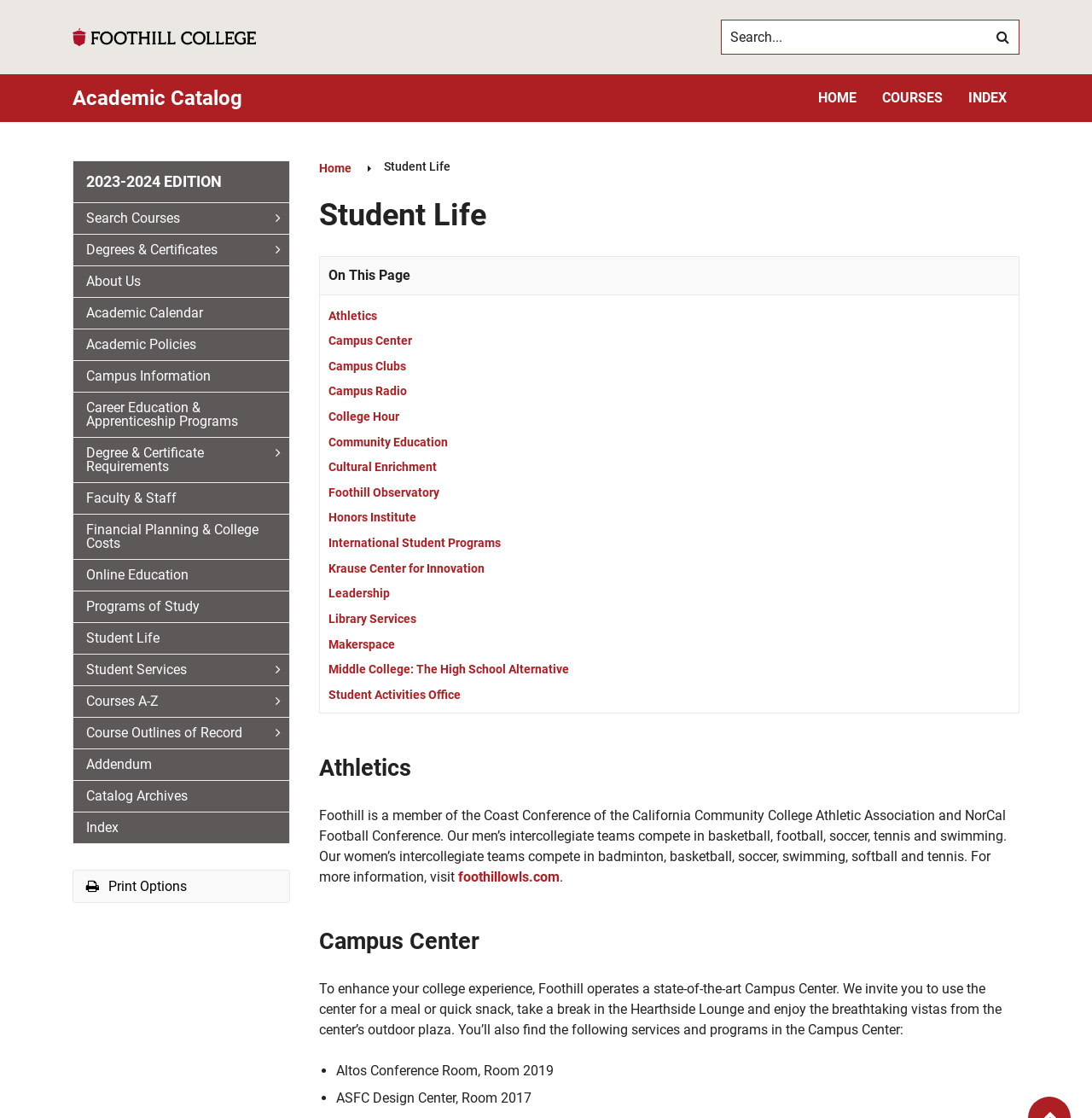Could you provide the bounding box coordinates for the portion of the screen to click to complete this instruction: "View Student Life"?

[0.067, 0.557, 0.265, 0.585]